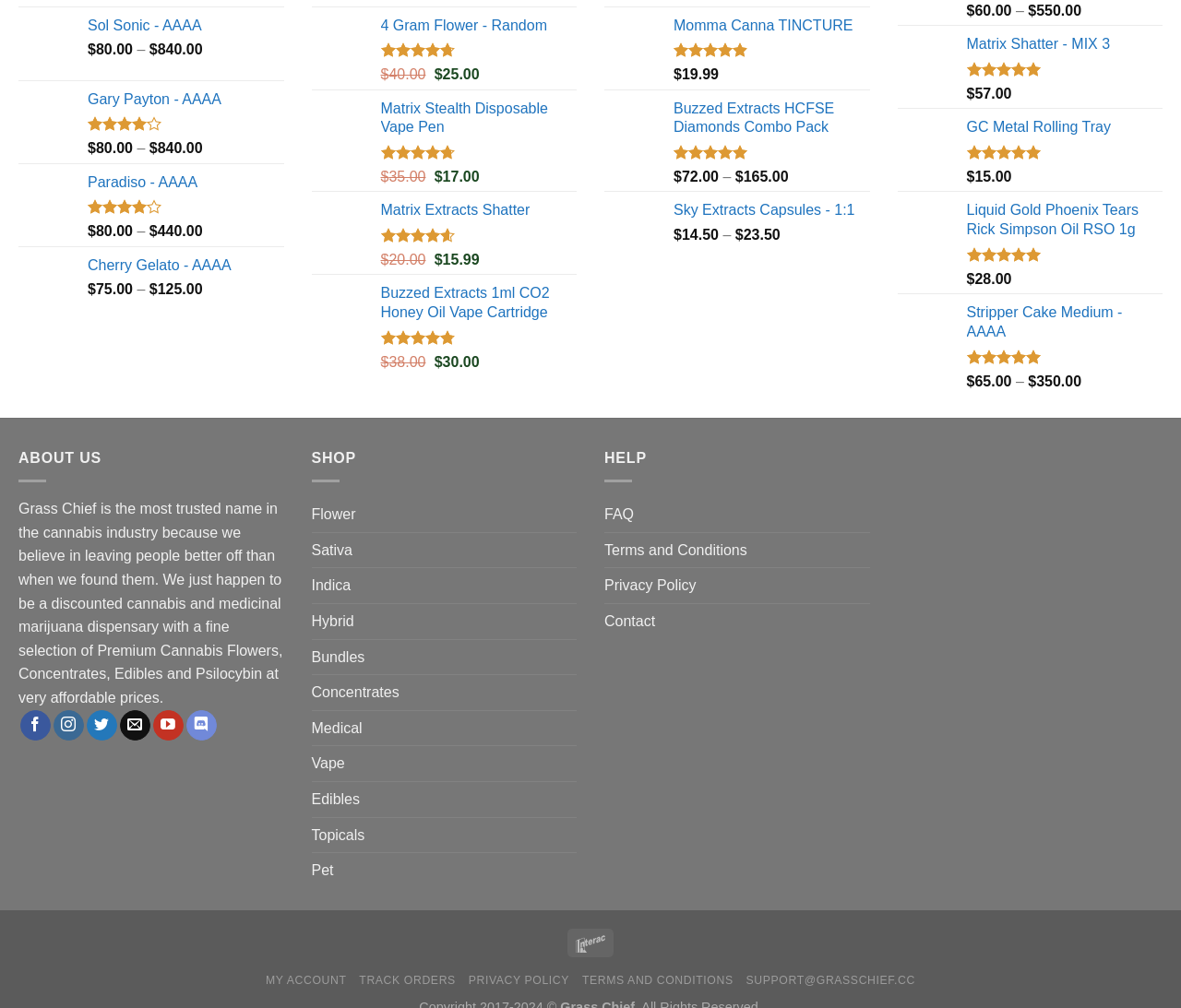Please find the bounding box coordinates of the clickable region needed to complete the following instruction: "Click on Momma Canna TINCTURE link". The bounding box coordinates must consist of four float numbers between 0 and 1, i.e., [left, top, right, bottom].

[0.57, 0.016, 0.736, 0.035]